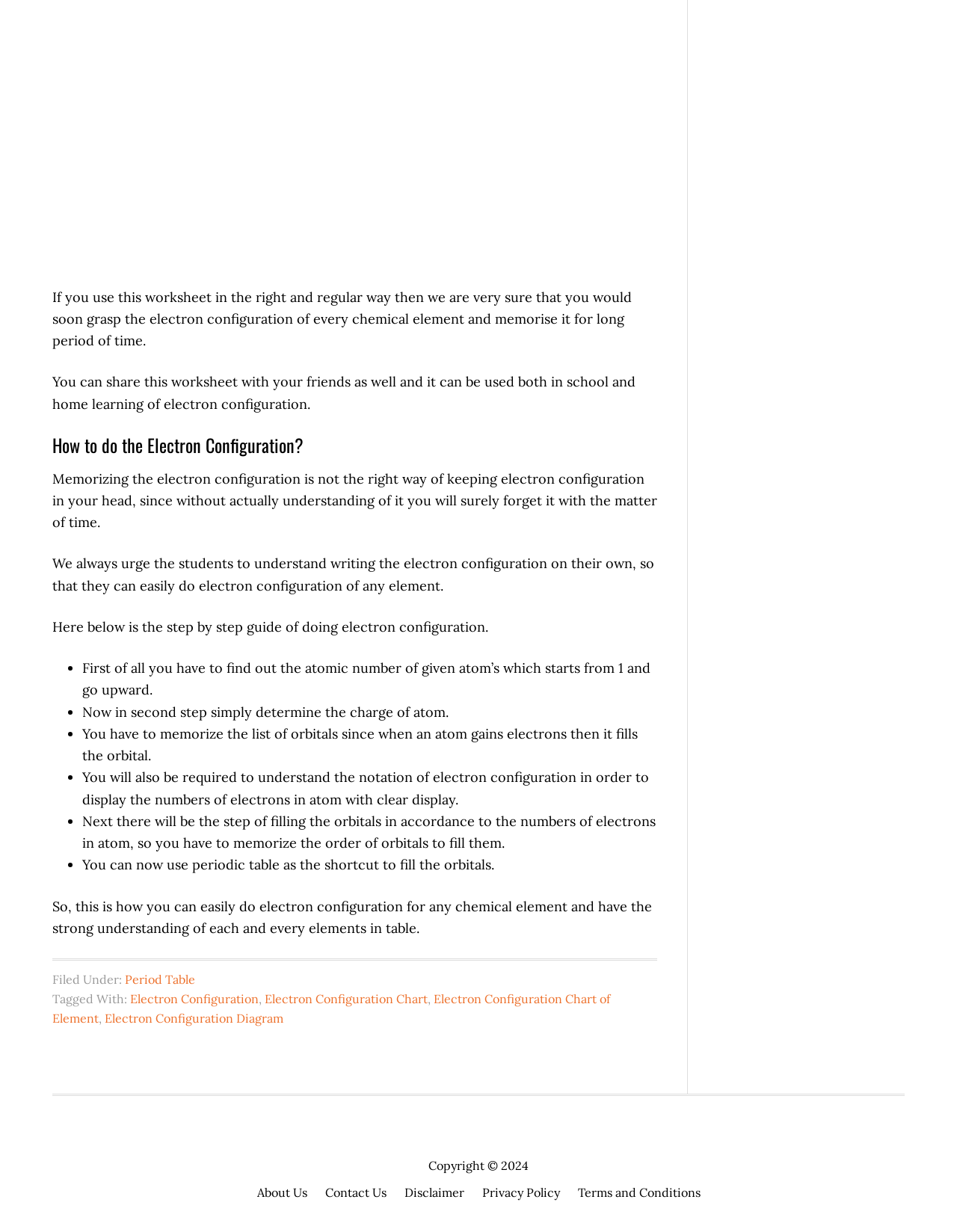What categories are used to classify content on this website?
Look at the webpage screenshot and answer the question with a detailed explanation.

The footer section of the webpage provides links to categories such as 'Periodic Table', 'Electron Configuration', 'Electron Configuration Chart', and 'Electron Configuration Diagram'. These categories suggest that the website is organized around topics related to chemistry and electron configuration.